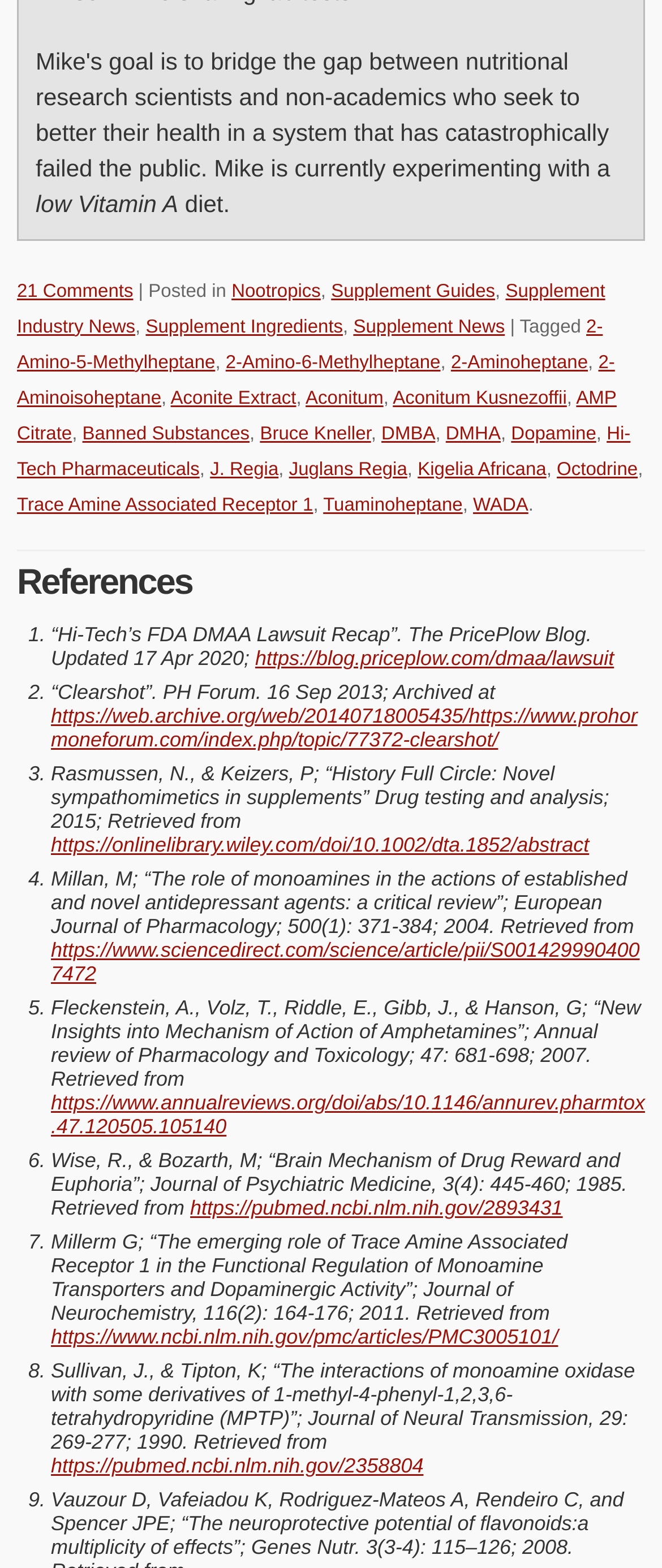How many comments are there on the webpage?
Provide a comprehensive and detailed answer to the question.

I found a link with the text '21 Comments' on the webpage, which suggests that there are 21 comments on the webpage.